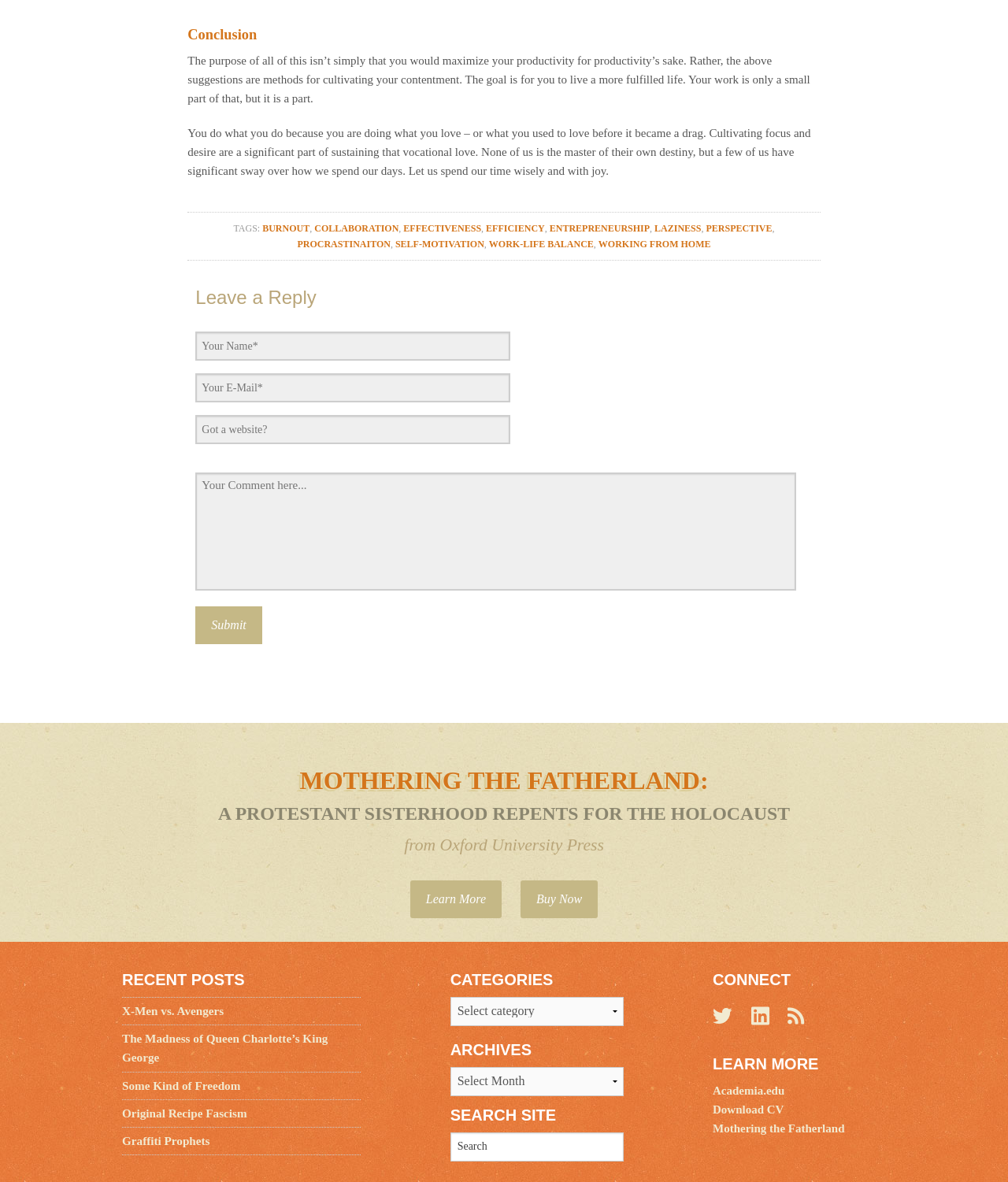Specify the bounding box coordinates of the element's region that should be clicked to achieve the following instruction: "Learn more about Mothering the Fatherland". The bounding box coordinates consist of four float numbers between 0 and 1, in the format [left, top, right, bottom].

[0.707, 0.949, 0.838, 0.96]